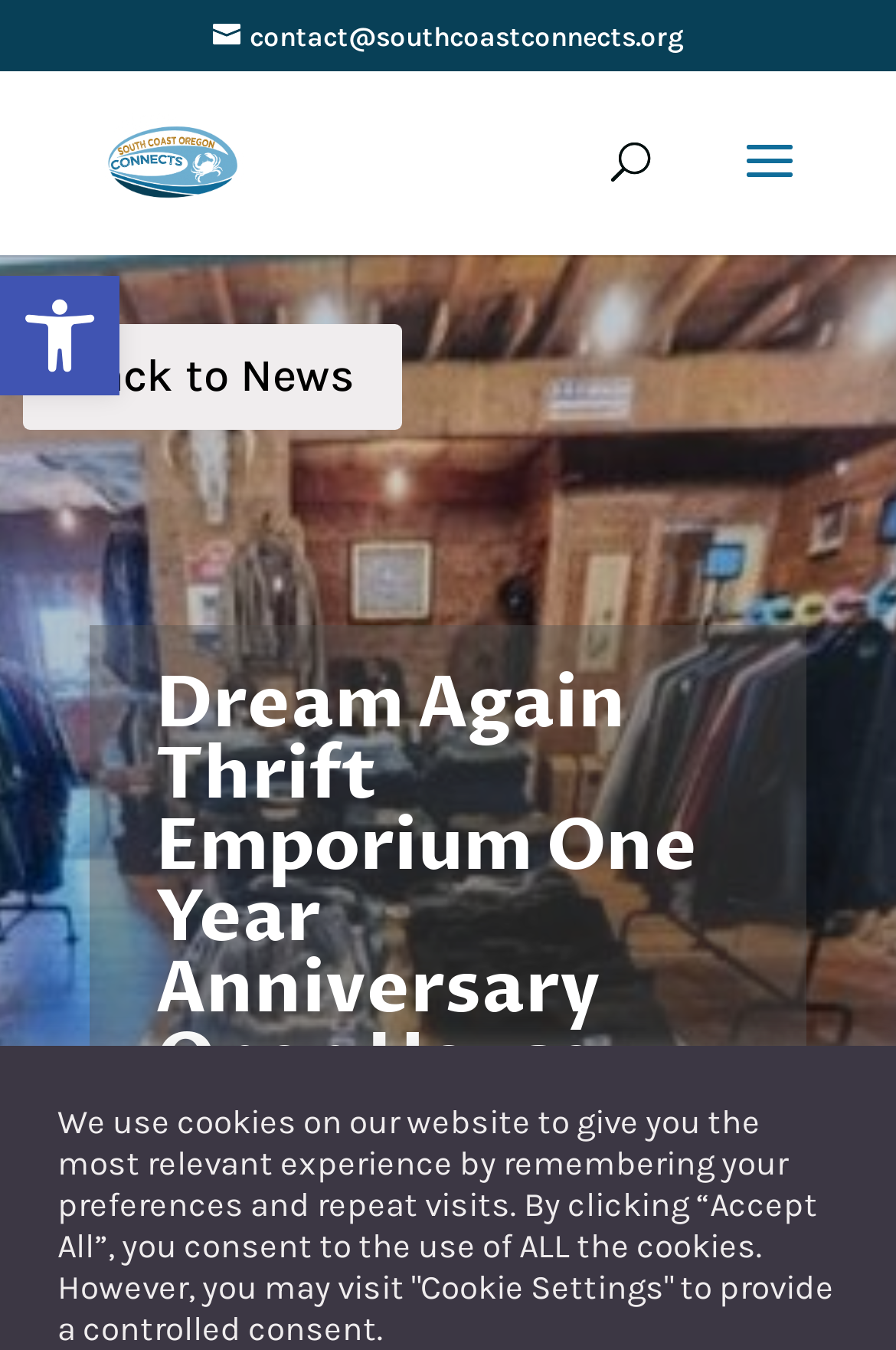What is the organization behind the thrift emporium?
Please look at the screenshot and answer in one word or a short phrase.

South Coast Oregon Connects